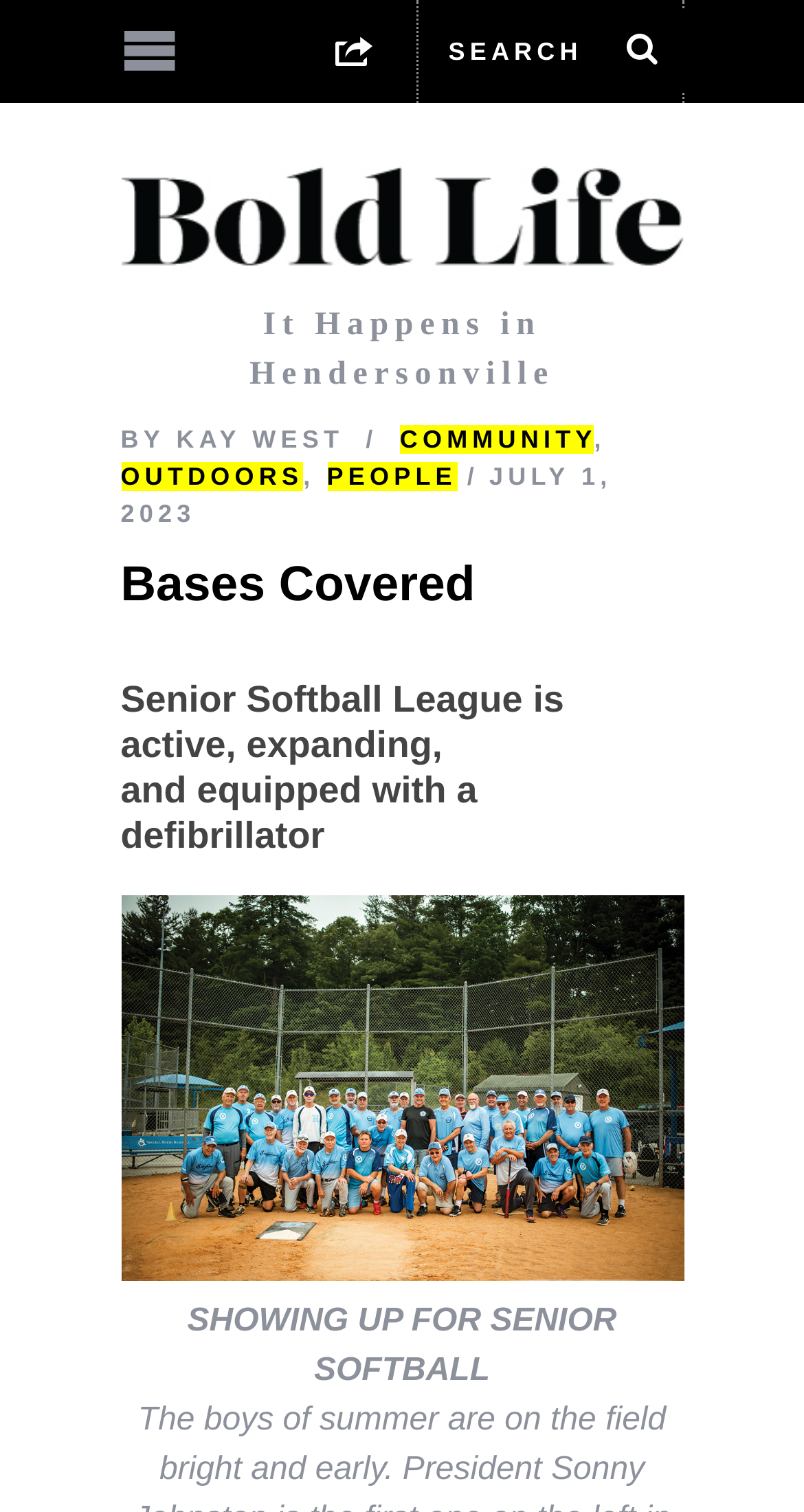How many images are there in the article?
Using the image, provide a detailed and thorough answer to the question.

I counted two image elements in the webpage, one with the description 'Bold Life - It Happens in Hendersonville' and another without a description, which suggests that there are two images in the article.